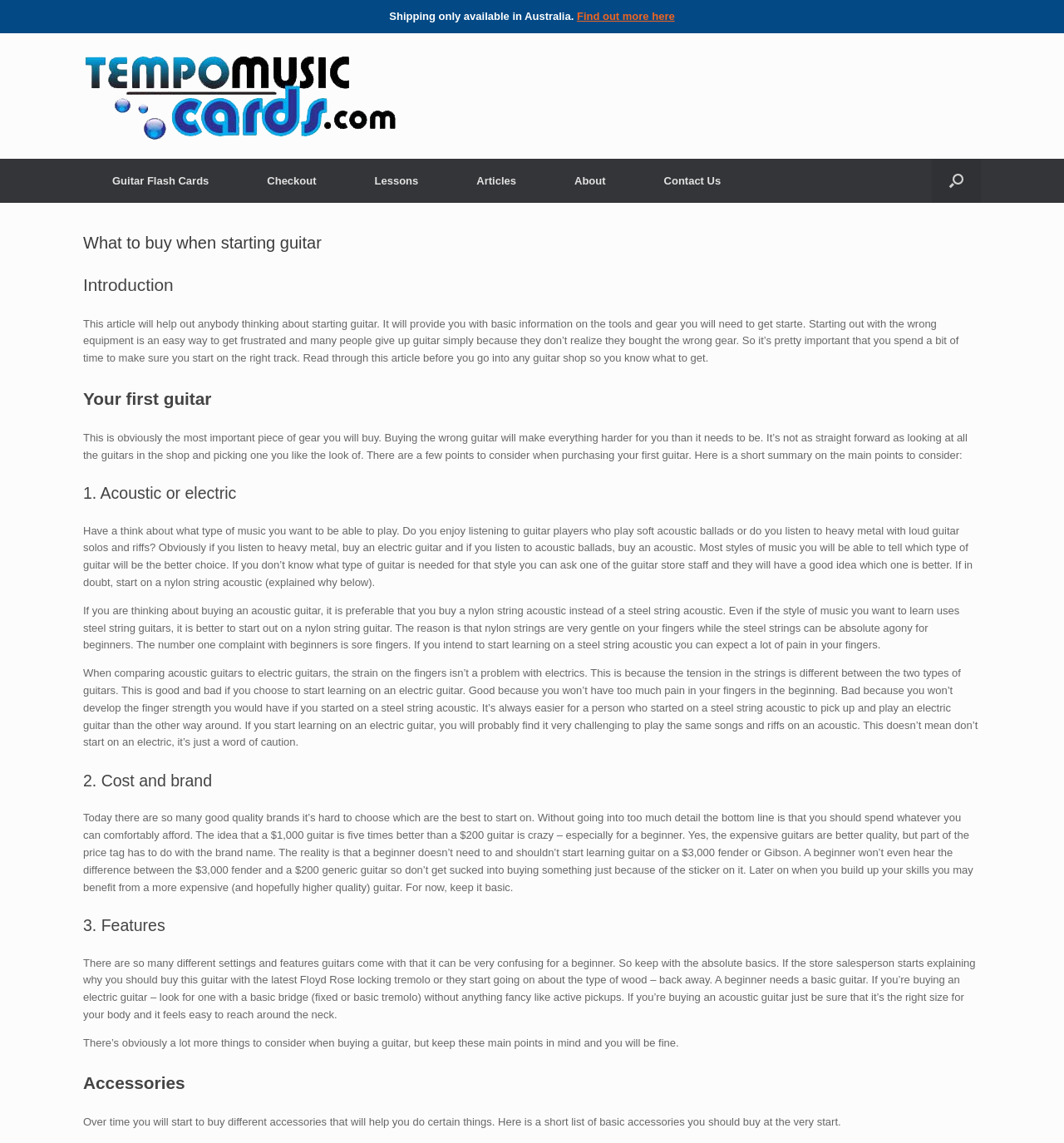What is the purpose of the article?
Using the image, respond with a single word or phrase.

To provide basic information